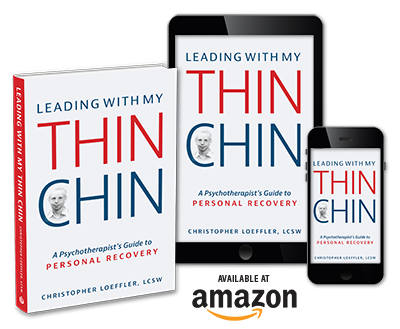From the image, can you give a detailed response to the question below:
What is the subtitle of the book?

The subtitle of the book is mentioned beneath the title, which is 'A Psychotherapist's Guide to Personal Recovery', indicating the book's focus on mental health and therapeutic insights.